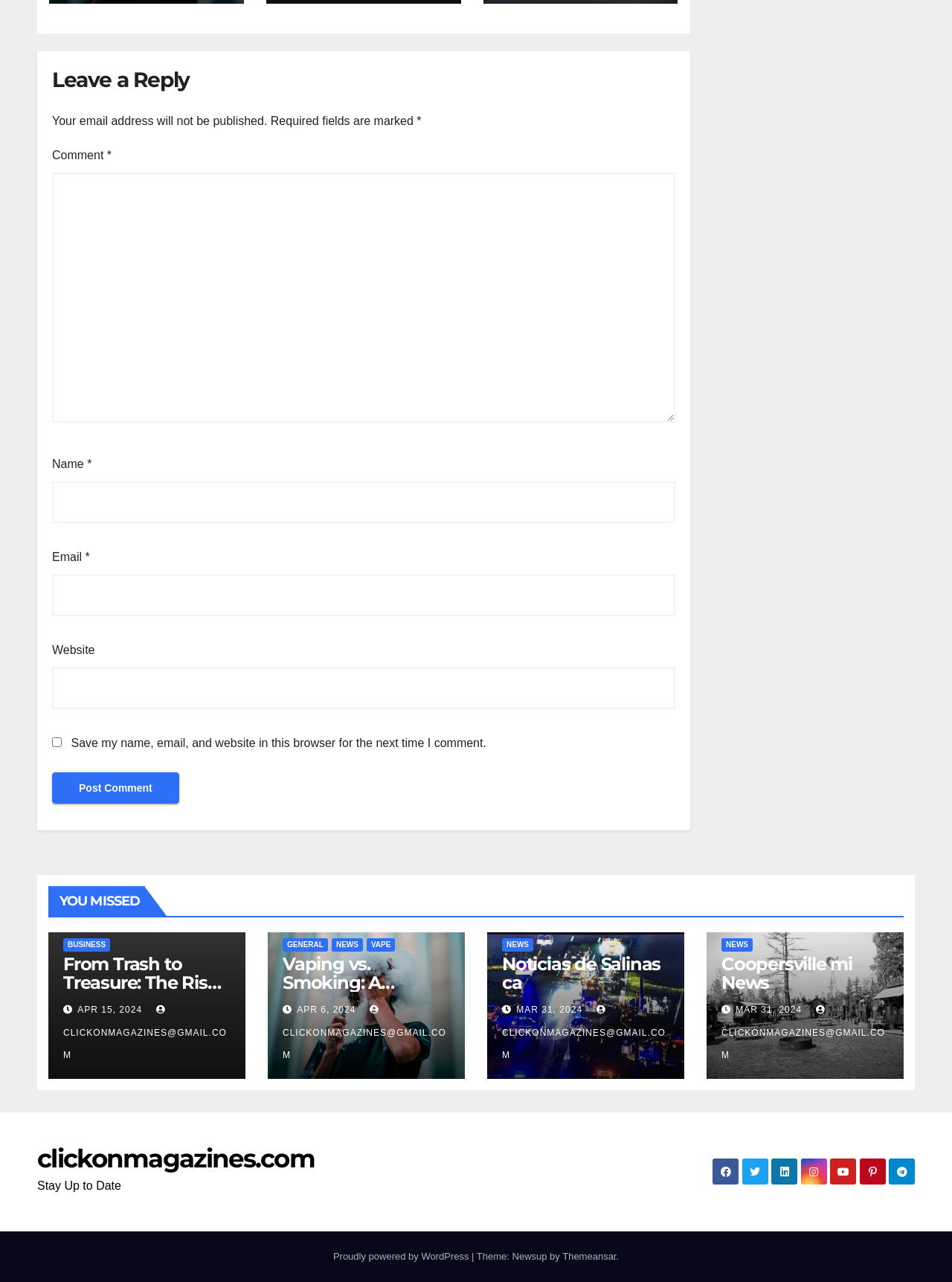Please locate the bounding box coordinates of the element's region that needs to be clicked to follow the instruction: "Leave a comment". The bounding box coordinates should be provided as four float numbers between 0 and 1, i.e., [left, top, right, bottom].

[0.055, 0.134, 0.709, 0.33]